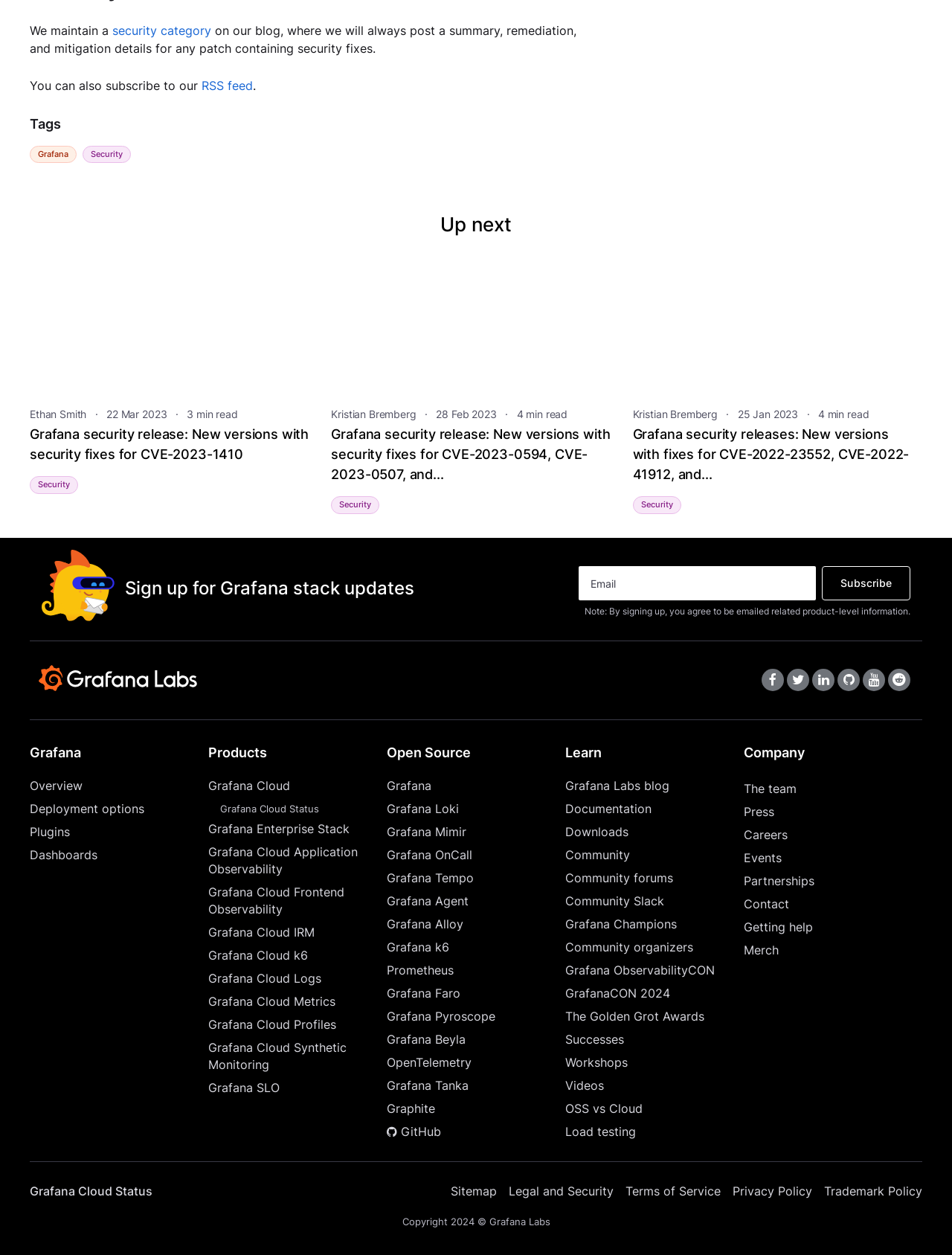Answer the question below in one word or phrase:
How many articles are listed on the webpage?

3